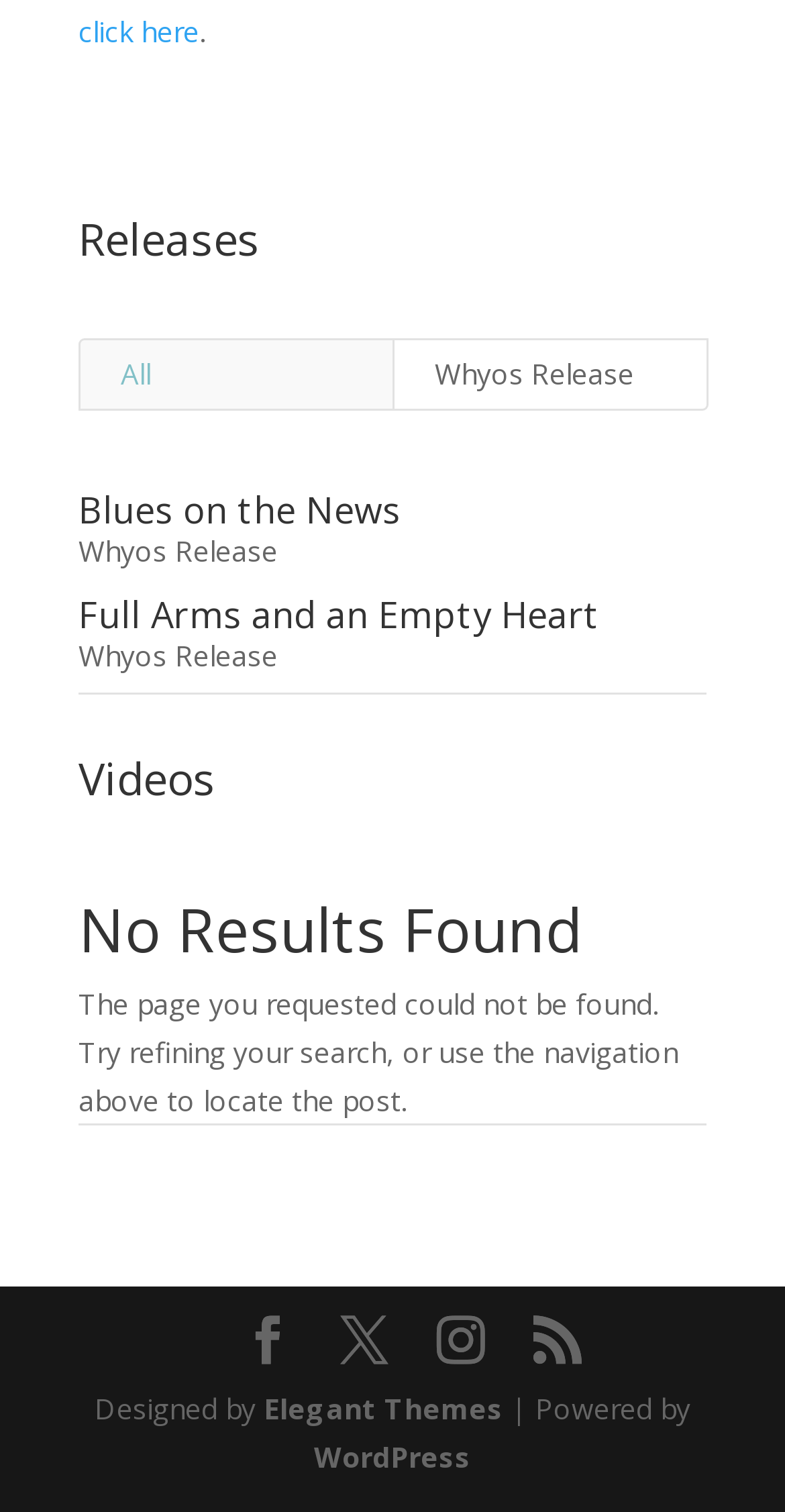Please mark the bounding box coordinates of the area that should be clicked to carry out the instruction: "click on Releases".

[0.1, 0.143, 0.9, 0.186]